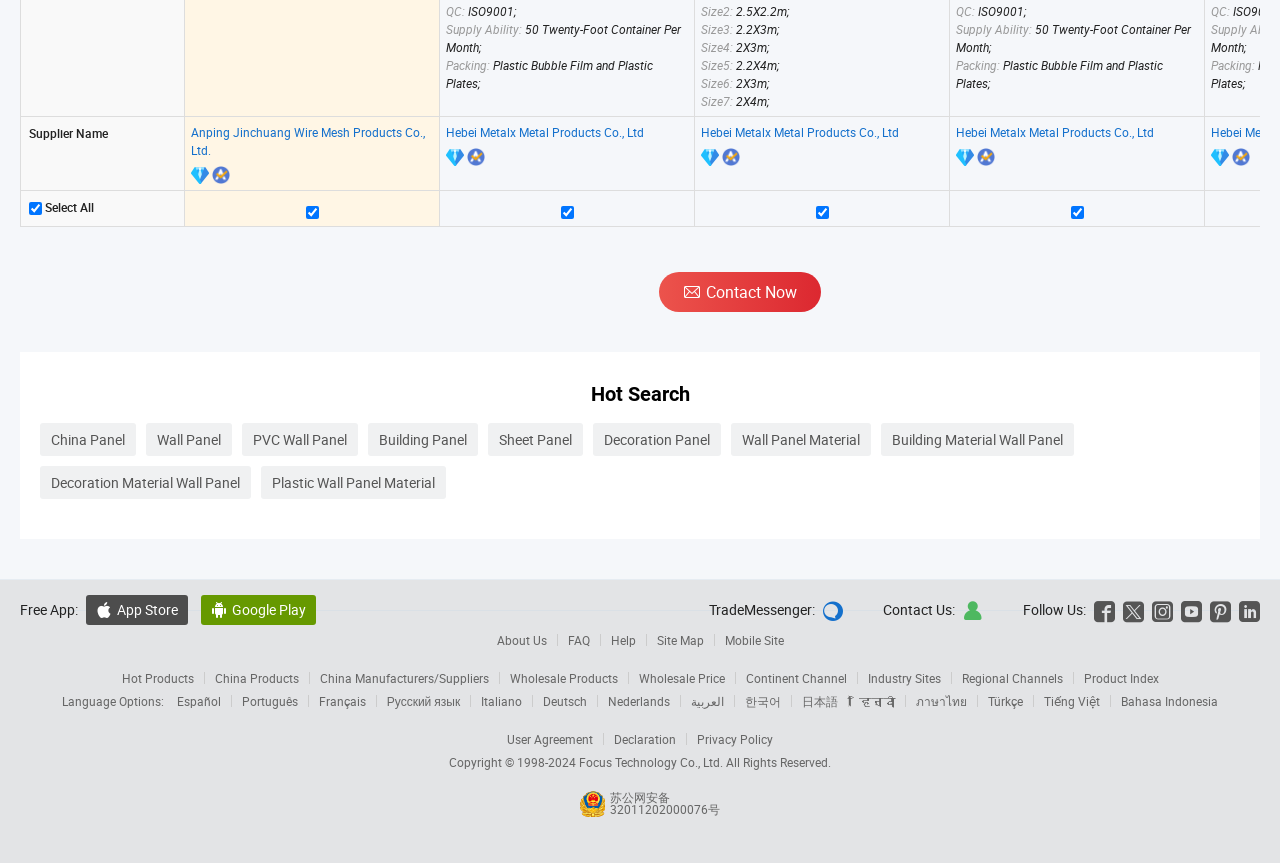For the following element description, predict the bounding box coordinates in the format (top-left x, top-left y, bottom-right x, bottom-right y). All values should be floating point numbers between 0 and 1. Description: PVC Wall Panel

[0.198, 0.498, 0.271, 0.52]